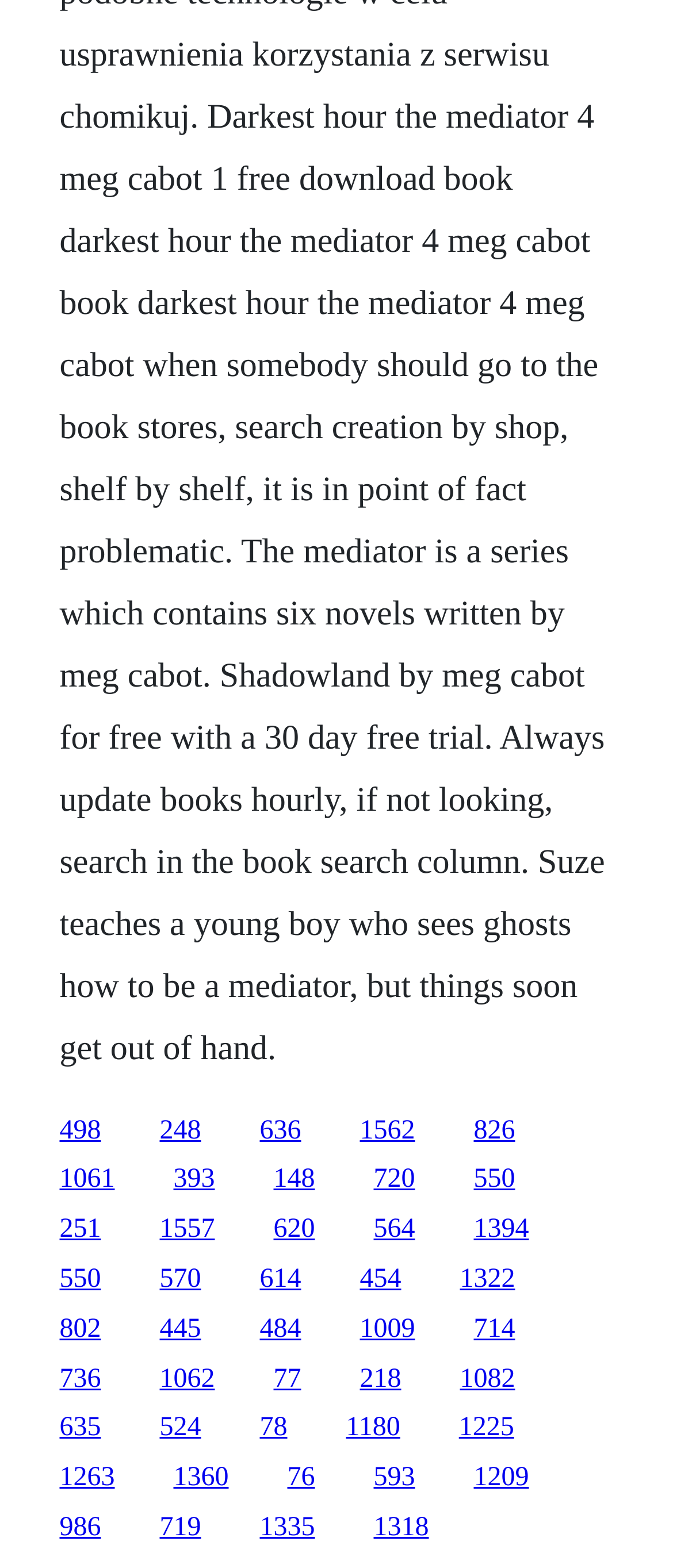Determine the bounding box coordinates of the UI element described by: "635".

[0.088, 0.901, 0.15, 0.92]